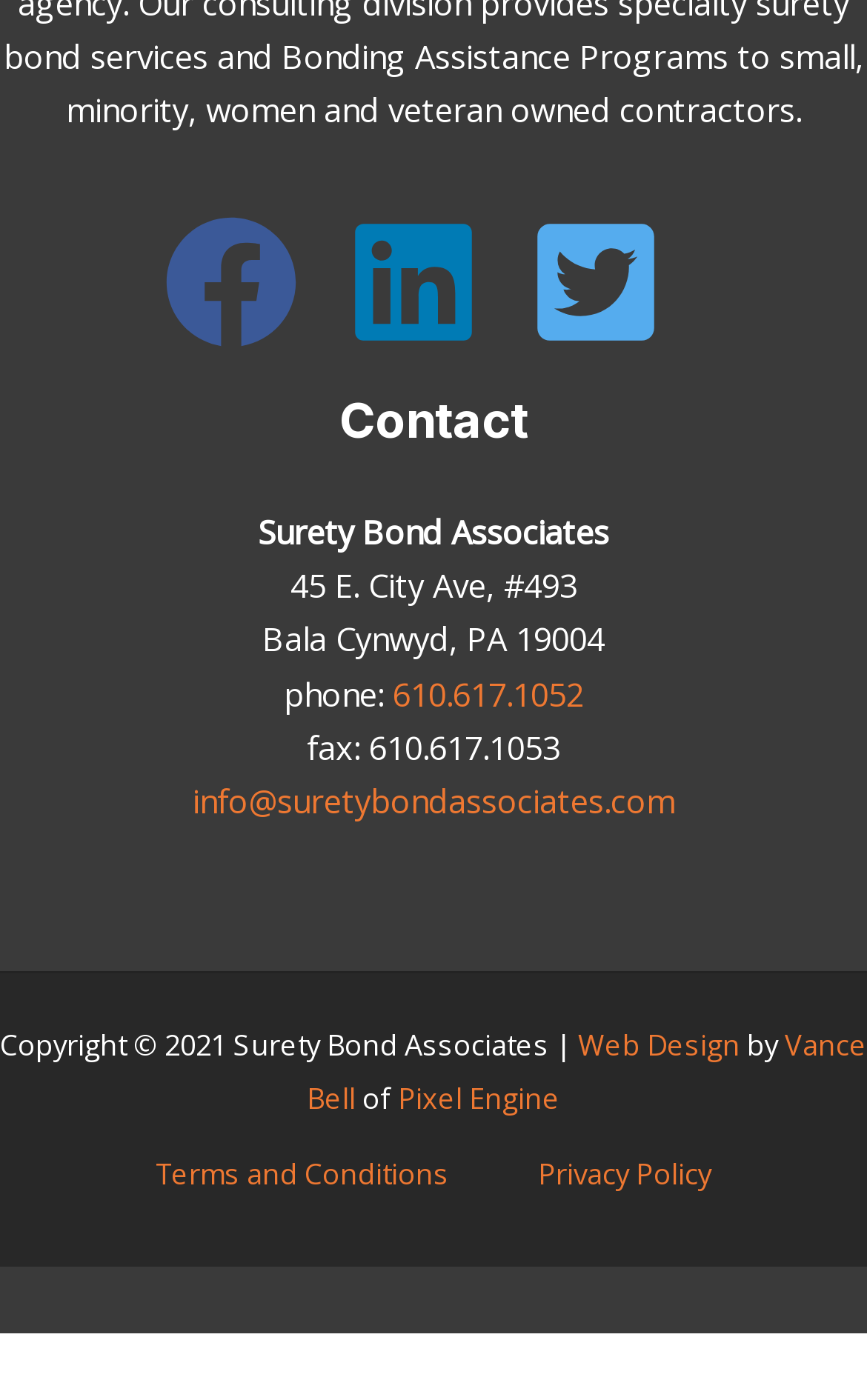What is the website designer's name?
Please provide a comprehensive and detailed answer to the question.

The website designer's name can be found in the footer section of the webpage, specifically in the 'Footer Widget 4' section, where it is mentioned as 'Web Design by Vance Bell'.